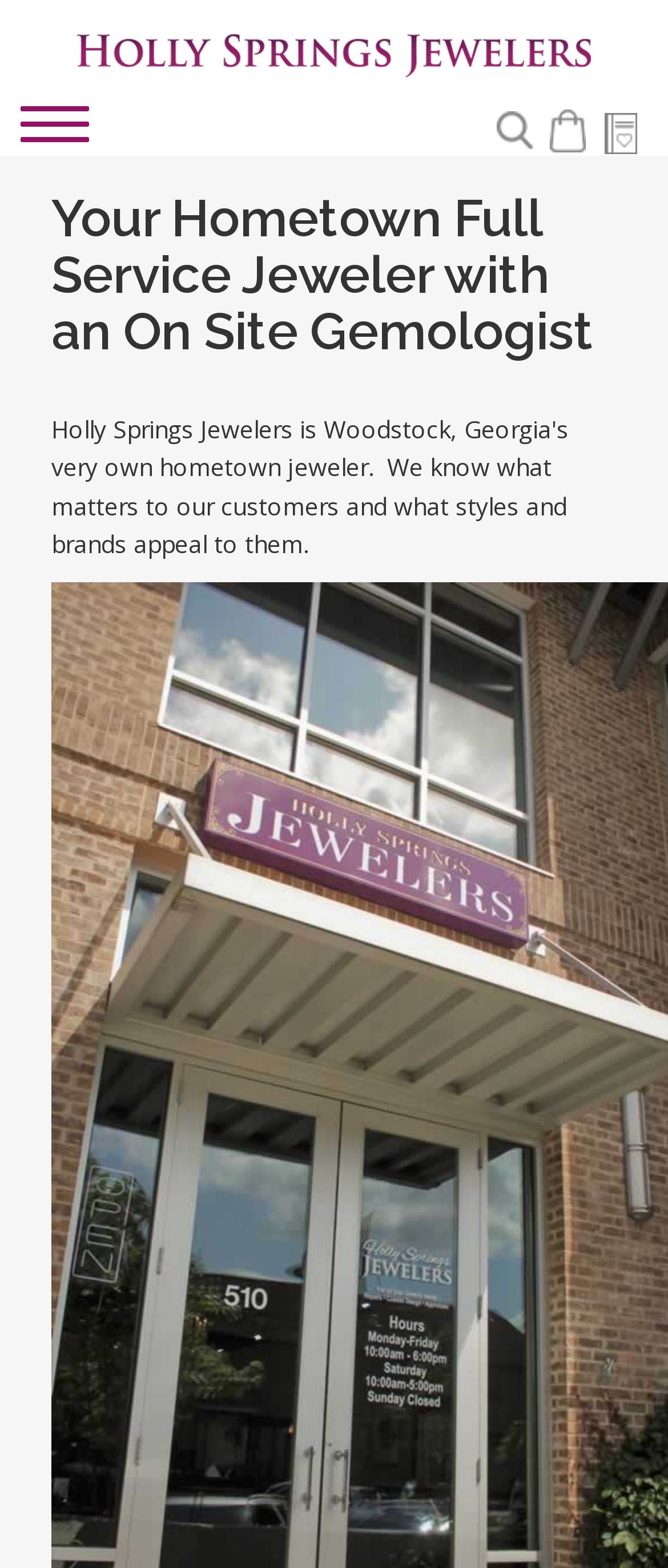Give a one-word or short phrase answer to the question: 
How many links are in the top navigation?

3